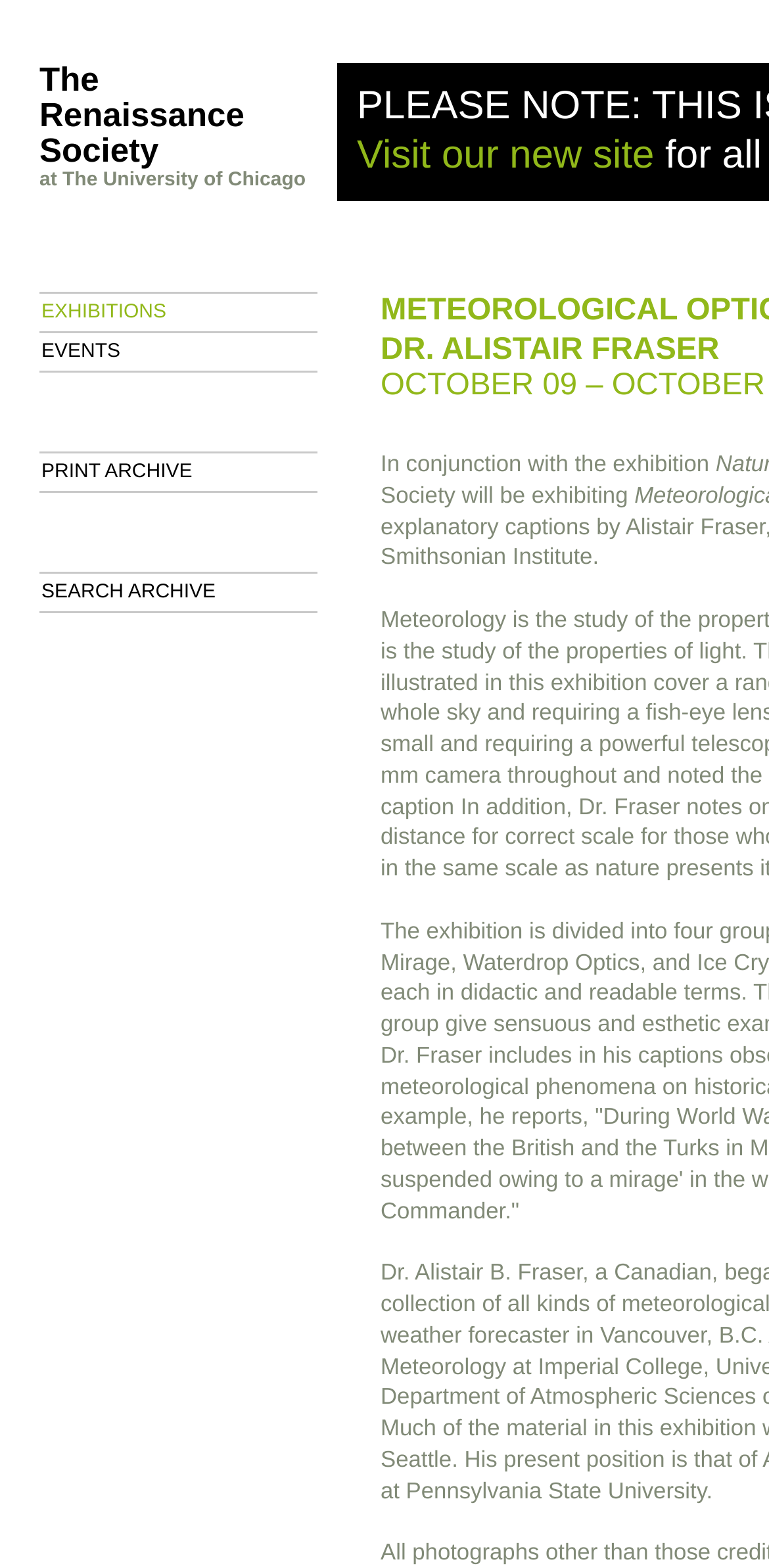Your task is to extract the text of the main heading from the webpage.

The
Renaissance
Society